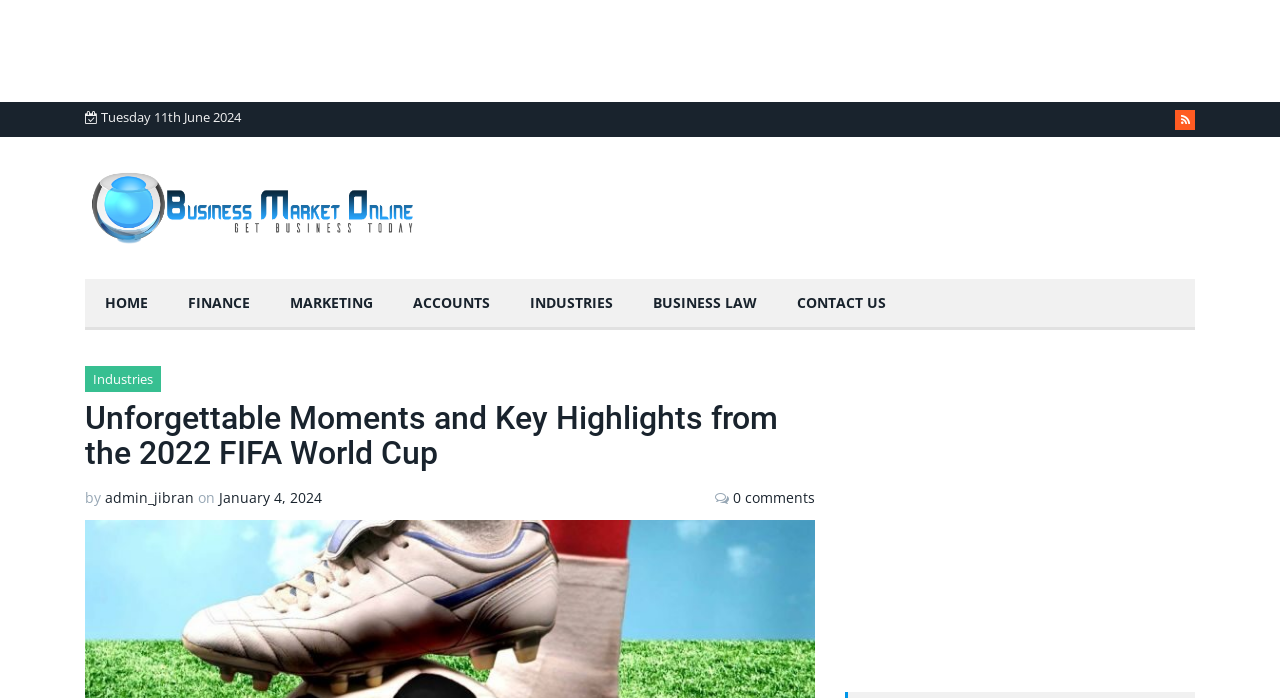Reply to the question below using a single word or brief phrase:
Who is the author of the article?

admin_jibran